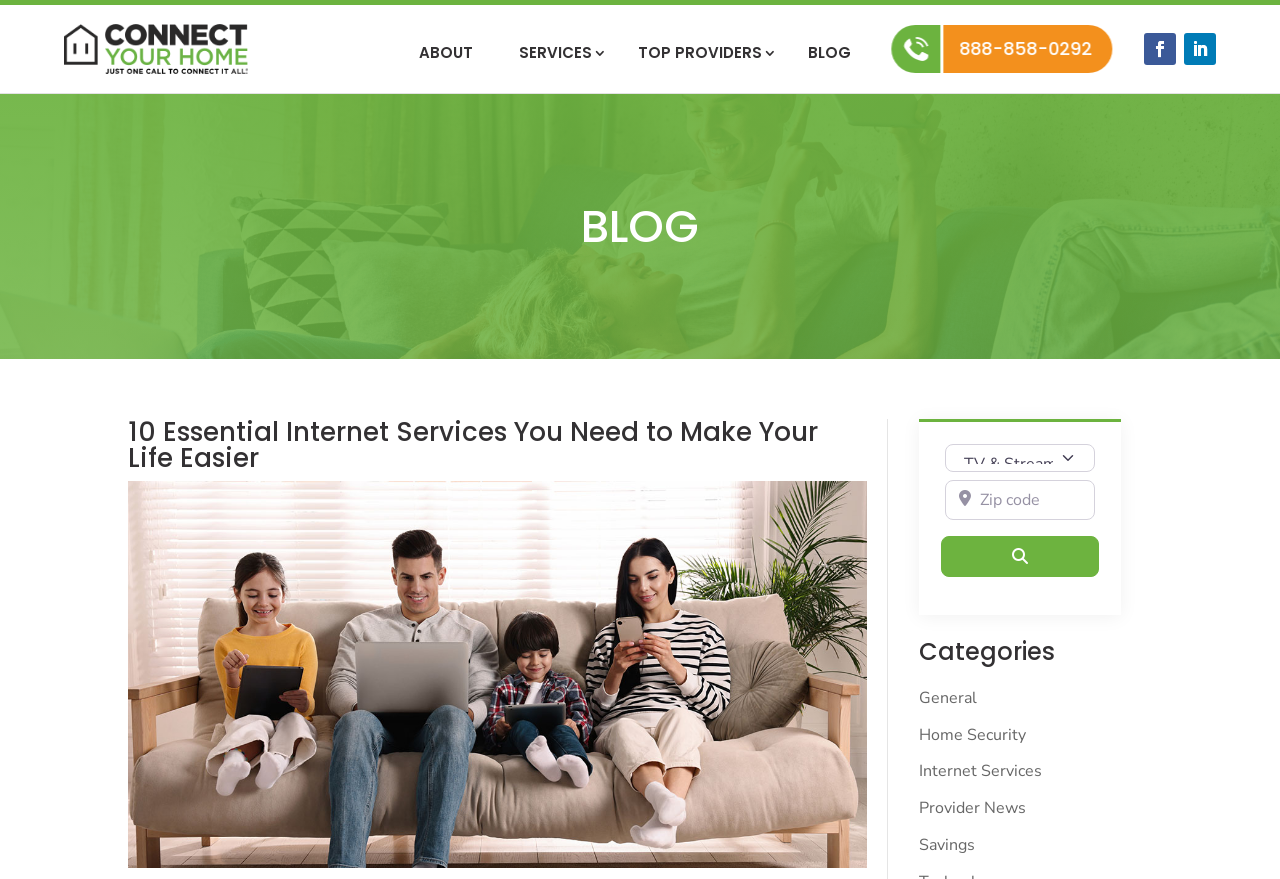Given the following UI element description: "aria-label="Zip code" name="snear" placeholder="Zip code"", find the bounding box coordinates in the webpage screenshot.

[0.738, 0.546, 0.855, 0.592]